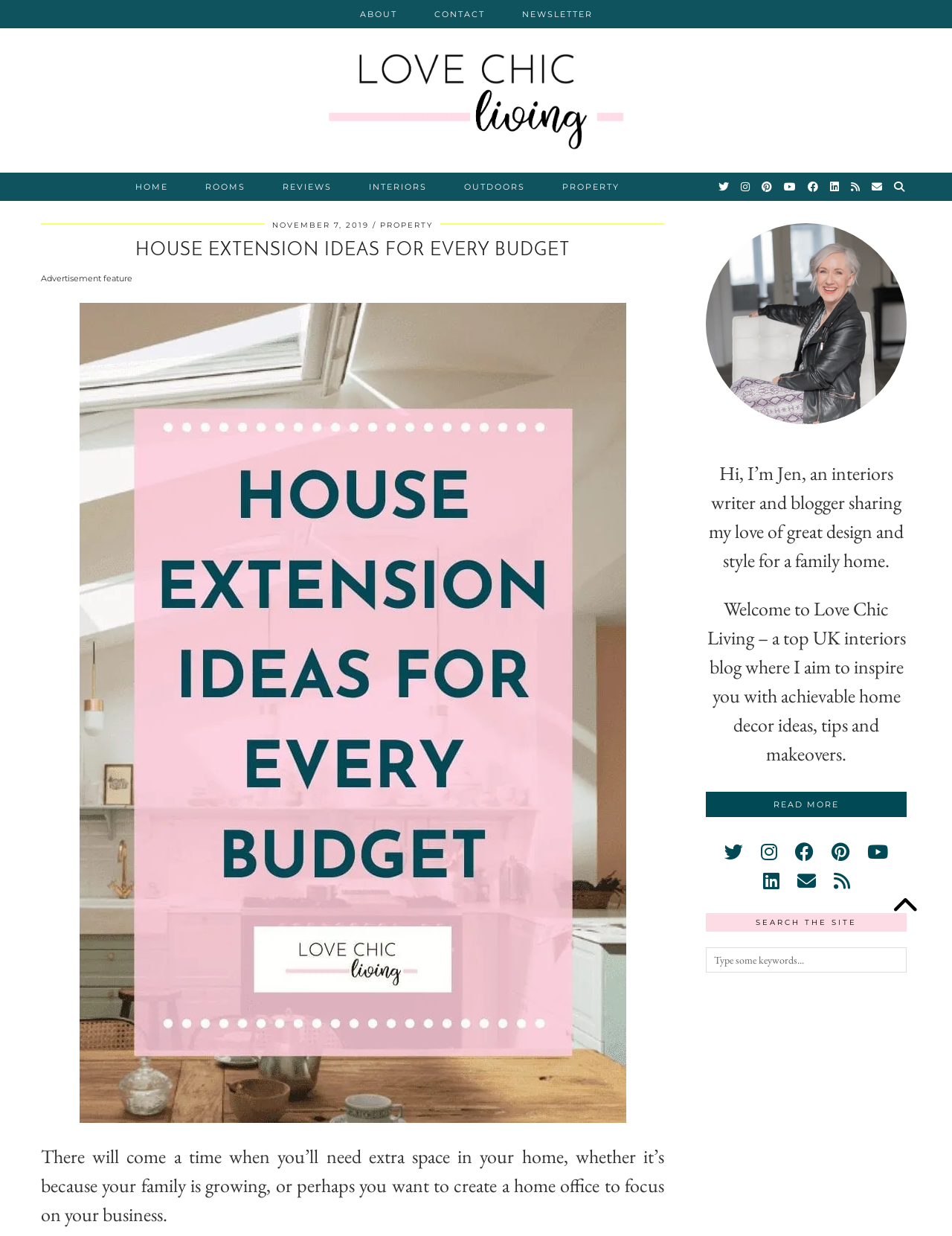Who is the author of the blog?
Provide a concise answer using a single word or phrase based on the image.

Jen